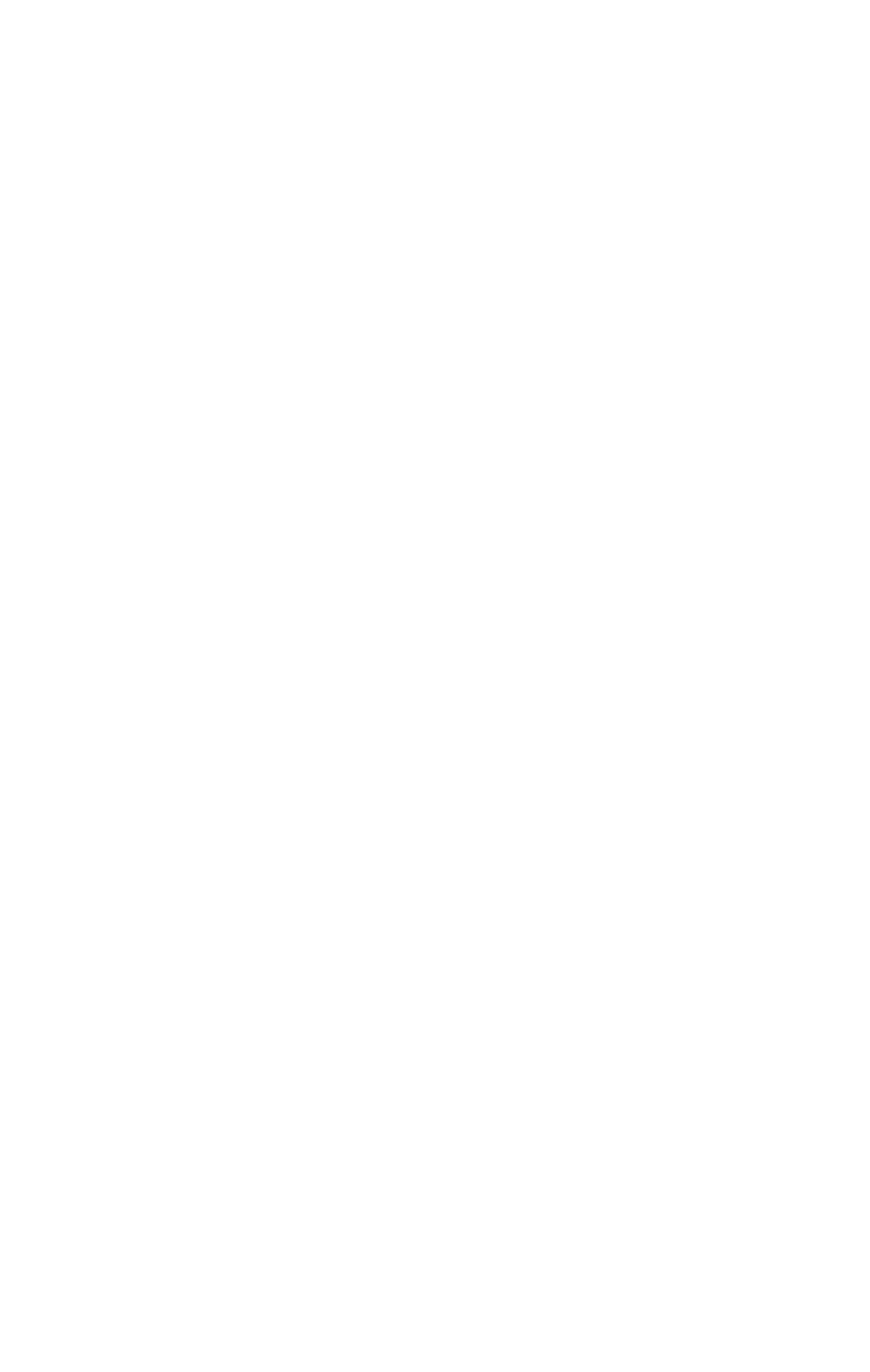Provide a short answer using a single word or phrase for the following question: 
How many links are there in the 'FOLLOW US' section?

4